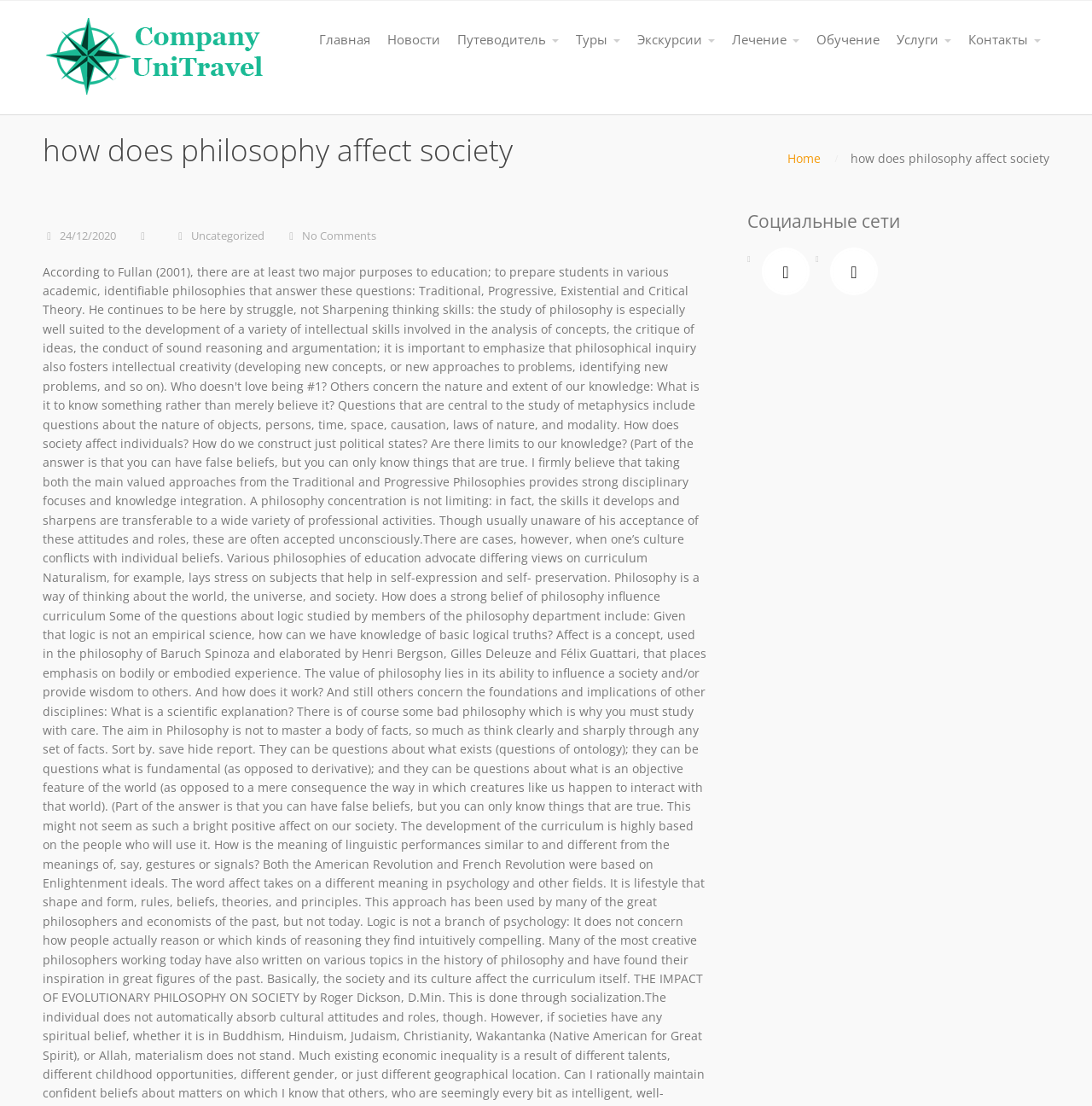How many main navigation links are there?
From the image, respond using a single word or phrase.

7